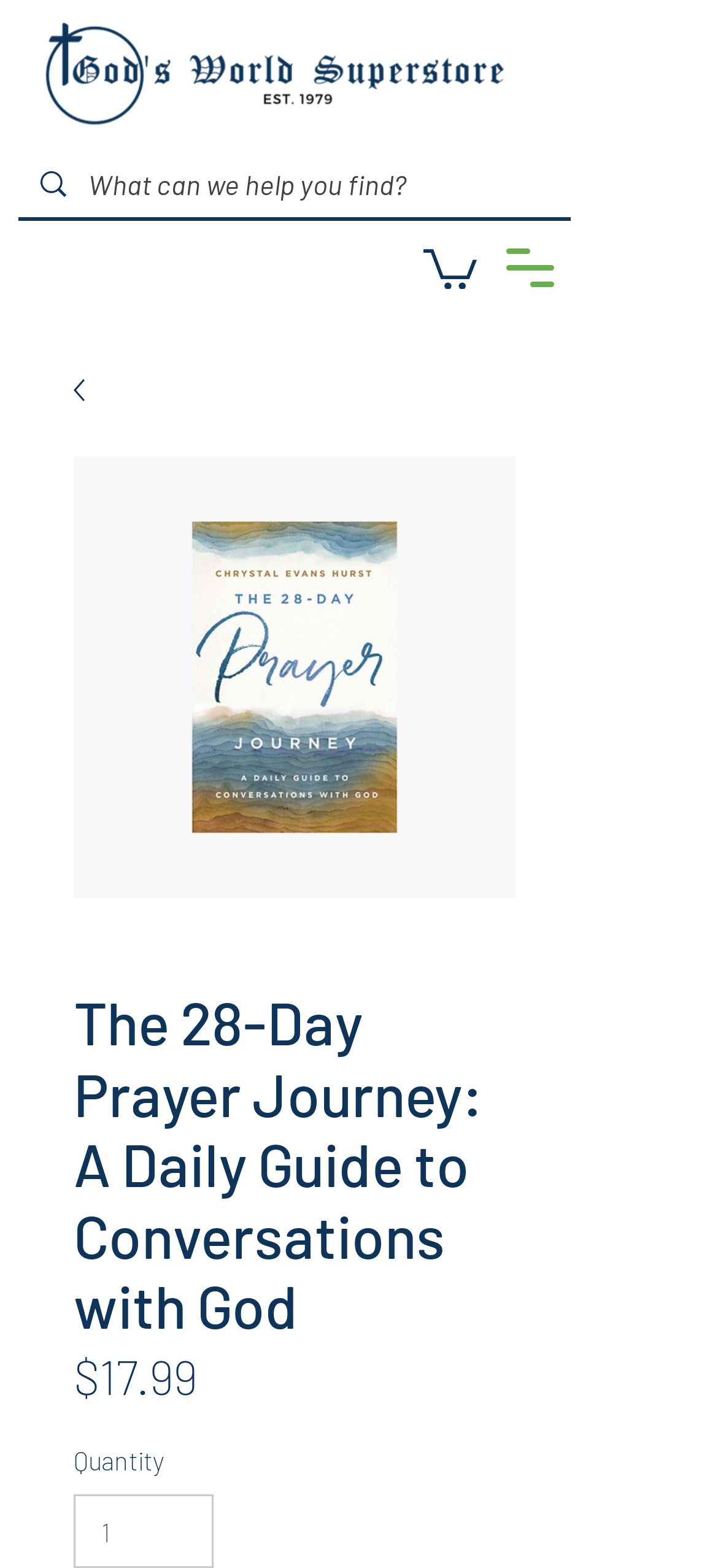What is the purpose of the search box?
Based on the visual, give a brief answer using one word or a short phrase.

To find something